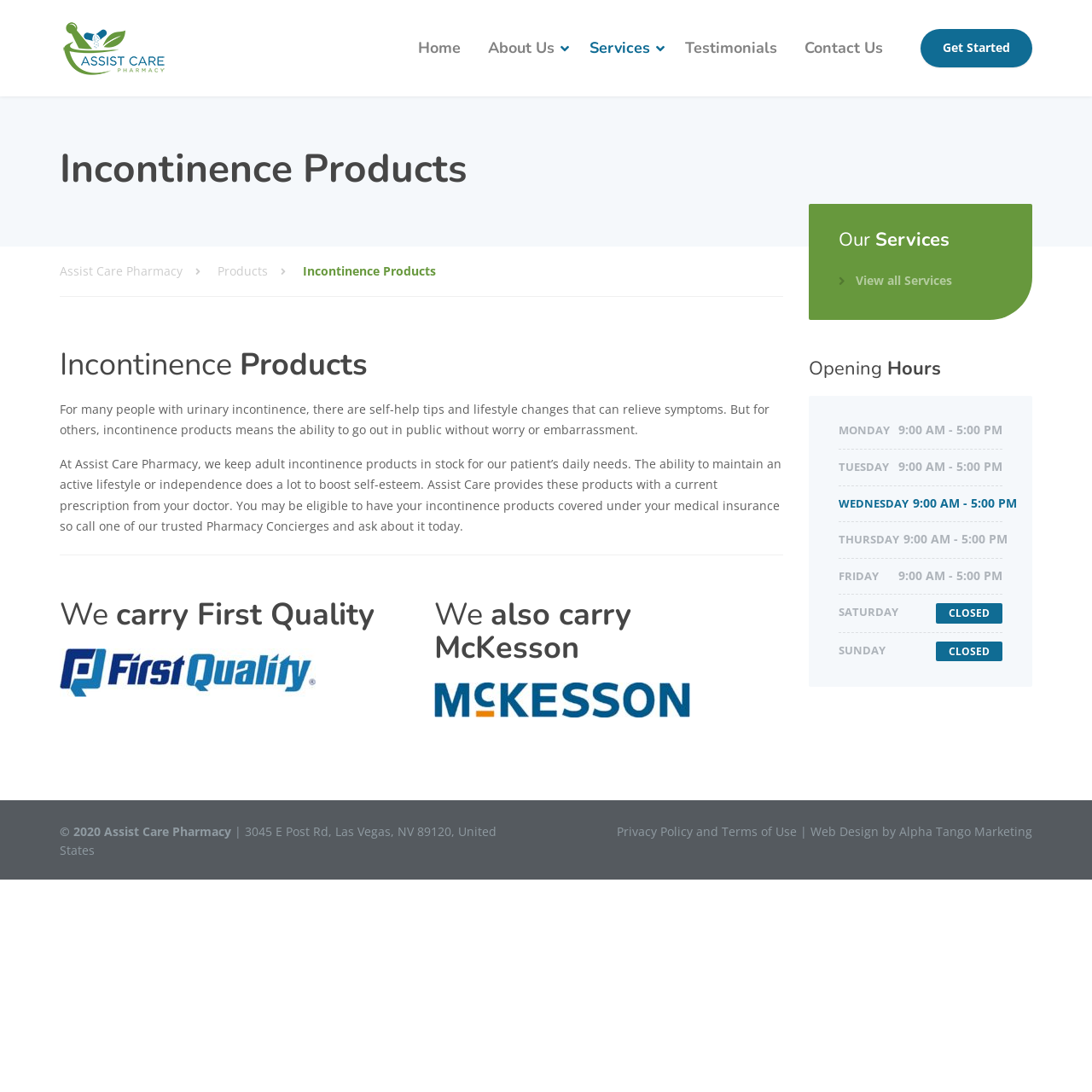Please identify the bounding box coordinates of the clickable area that will fulfill the following instruction: "View 'Services'". The coordinates should be in the format of four float numbers between 0 and 1, i.e., [left, top, right, bottom].

[0.529, 0.0, 0.613, 0.088]